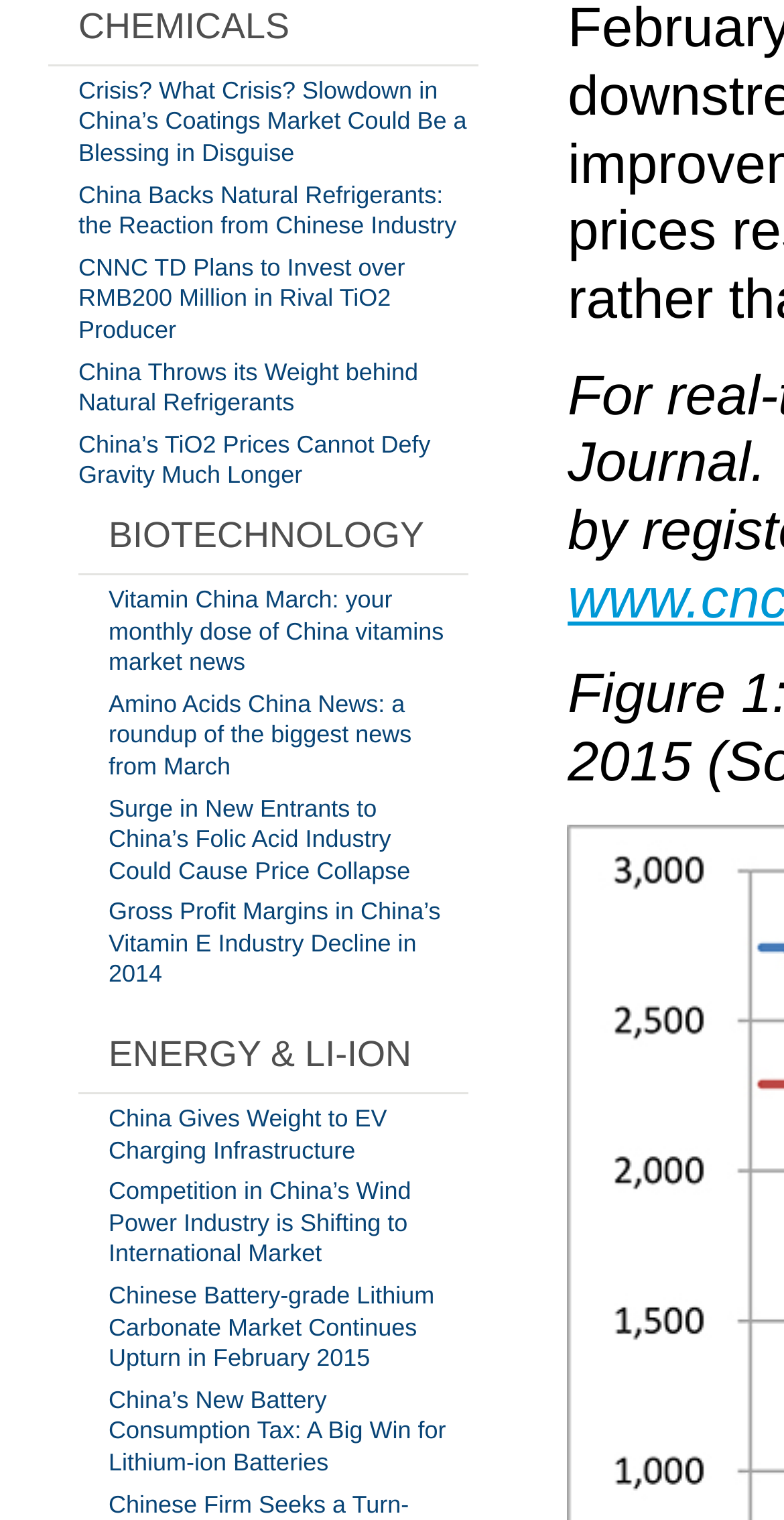Determine the bounding box coordinates of the clickable region to execute the instruction: "Learn about Vitamin China March: your monthly dose of China vitamins market news". The coordinates should be four float numbers between 0 and 1, denoted as [left, top, right, bottom].

[0.138, 0.385, 0.566, 0.445]